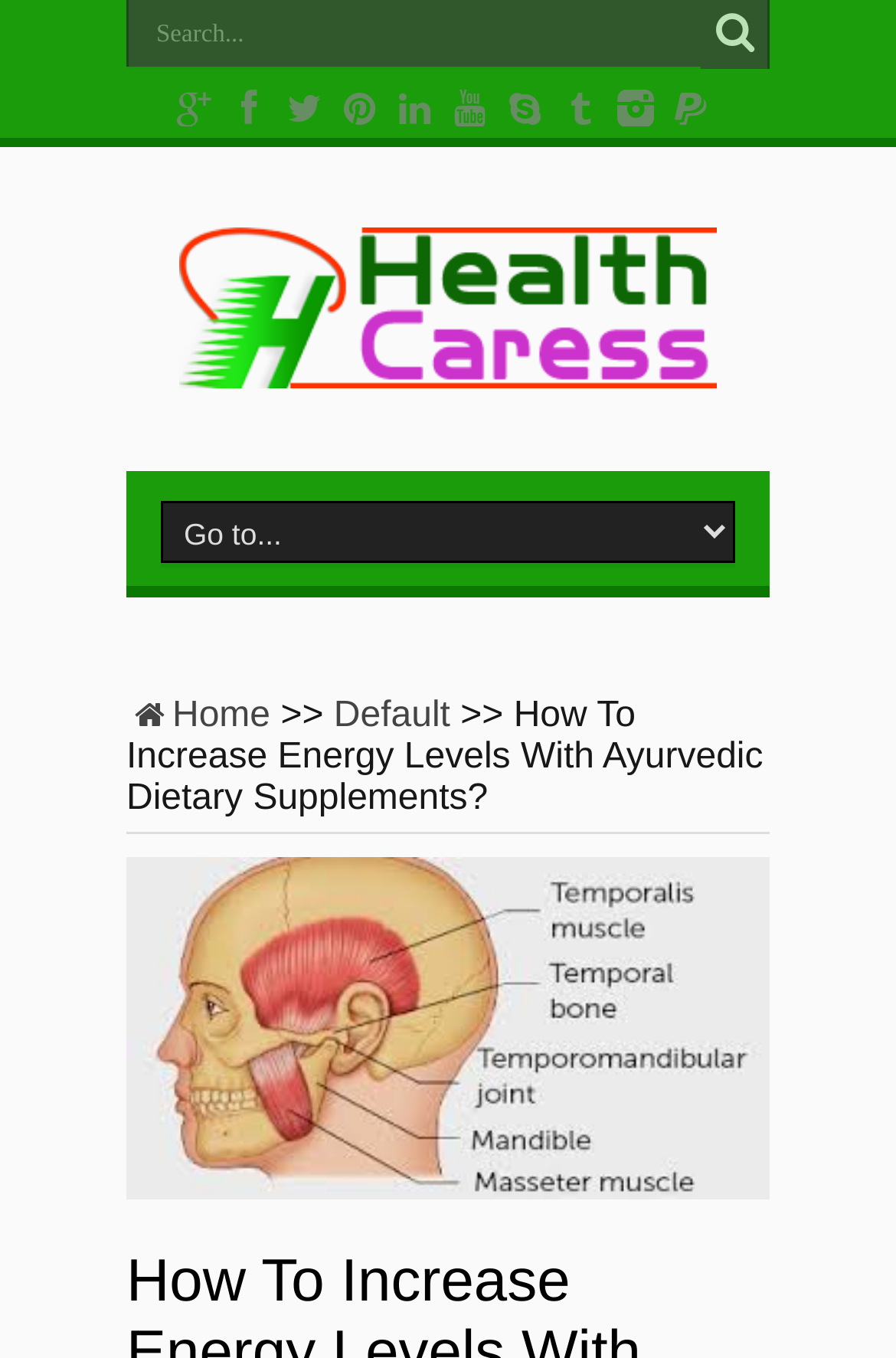Craft a detailed narrative of the webpage's structure and content.

The webpage appears to be a health-related article or blog post titled "How To Increase Energy Levels With Ayurvedic Dietary Supplements?" on a website called HealthCaress. 

At the top of the page, there is a search bar with a magnifying glass icon and a placeholder text "Search...". To the right of the search bar, there are several social media links represented by icons. 

Below the search bar, the website's logo "HealthCaress" is displayed, which is also a clickable link. 

On the top-right corner, there is a dropdown menu with a combobox that allows users to select an option. 

The main content of the webpage starts with a heading that repeats the title of the article. The article seems to discuss ways to increase energy levels using Ayurvedic dietary supplements, but the exact content is not specified. 

There are no images directly related to the article's content on the page. However, there is a website logo image at the top.